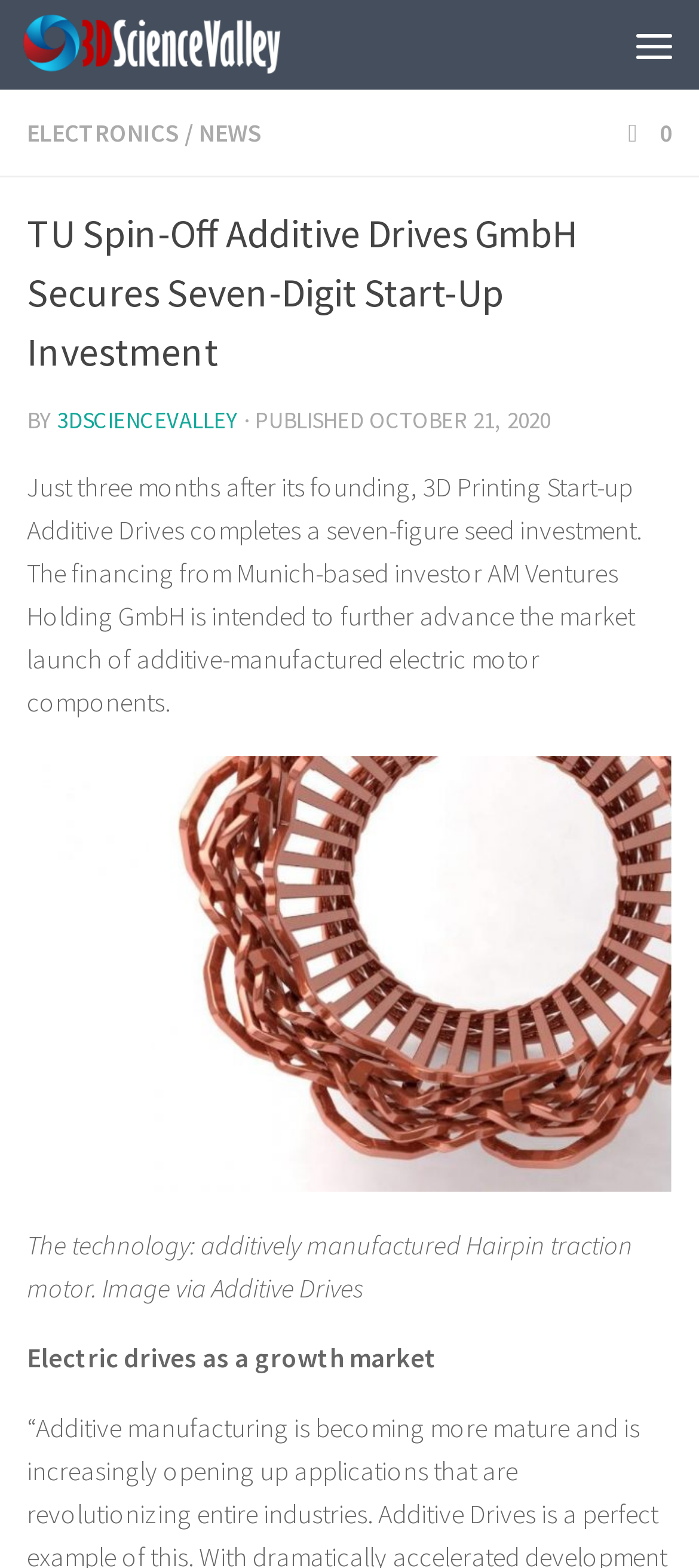When was the article published?
From the details in the image, answer the question comprehensively.

The answer can be found in the article metadata, which mentions 'OCTOBER 21, 2020' as the publication date.